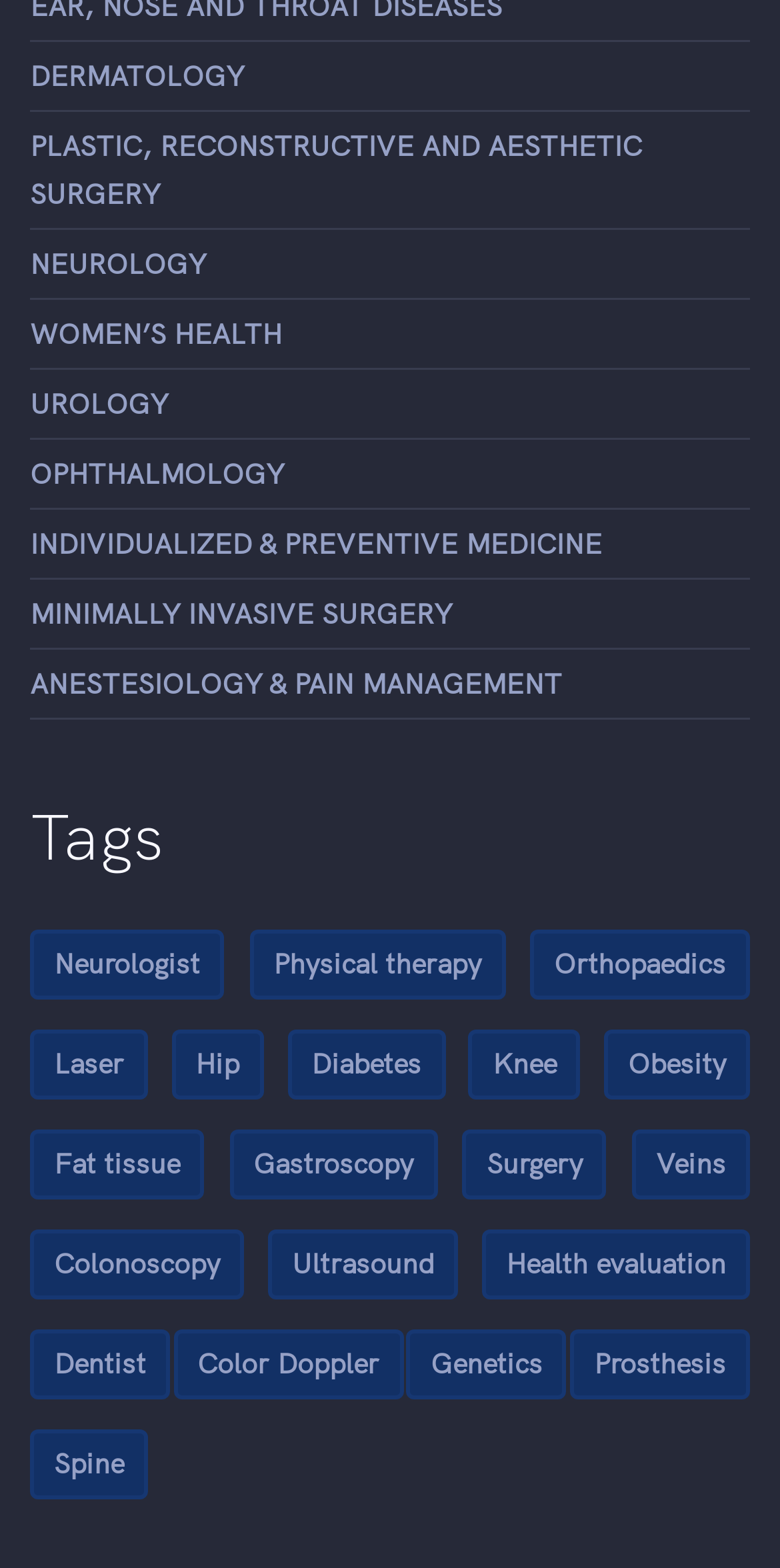Please find the bounding box coordinates of the element that you should click to achieve the following instruction: "Click on DERMATOLOGY". The coordinates should be presented as four float numbers between 0 and 1: [left, top, right, bottom].

[0.038, 0.026, 0.962, 0.071]